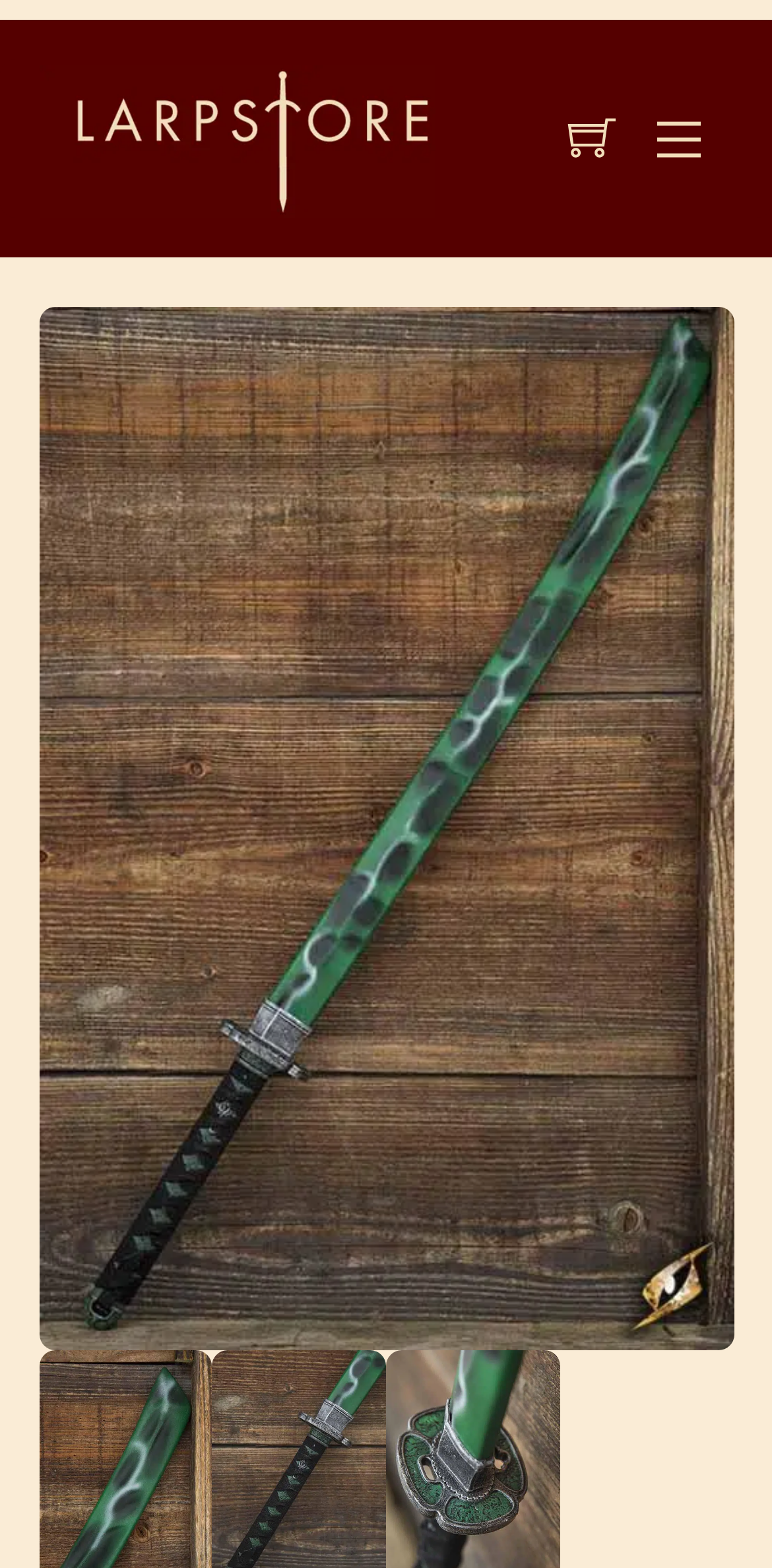How many main navigation elements are at the top of the page?
Based on the image, answer the question with a single word or brief phrase.

Three